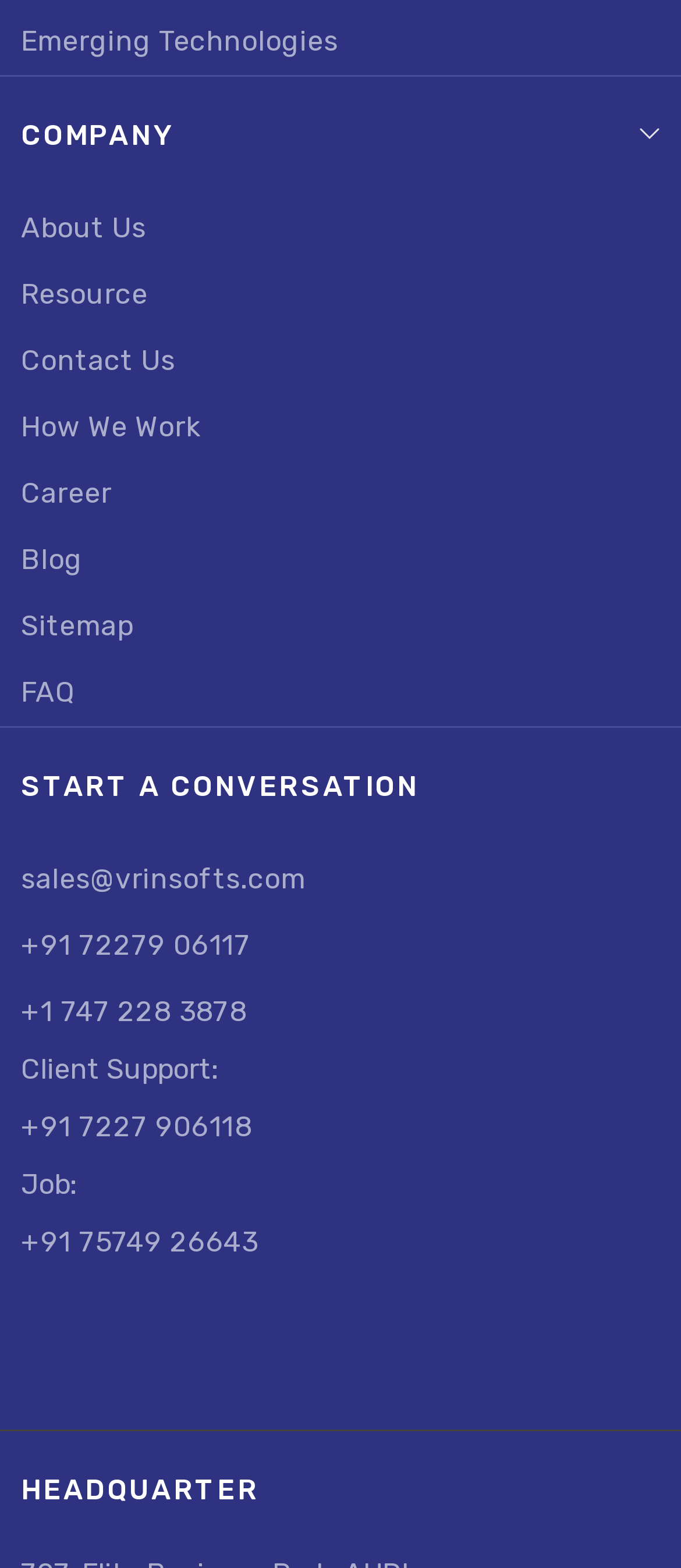Pinpoint the bounding box coordinates of the element you need to click to execute the following instruction: "View Sitemap". The bounding box should be represented by four float numbers between 0 and 1, in the format [left, top, right, bottom].

[0.031, 0.378, 0.196, 0.421]